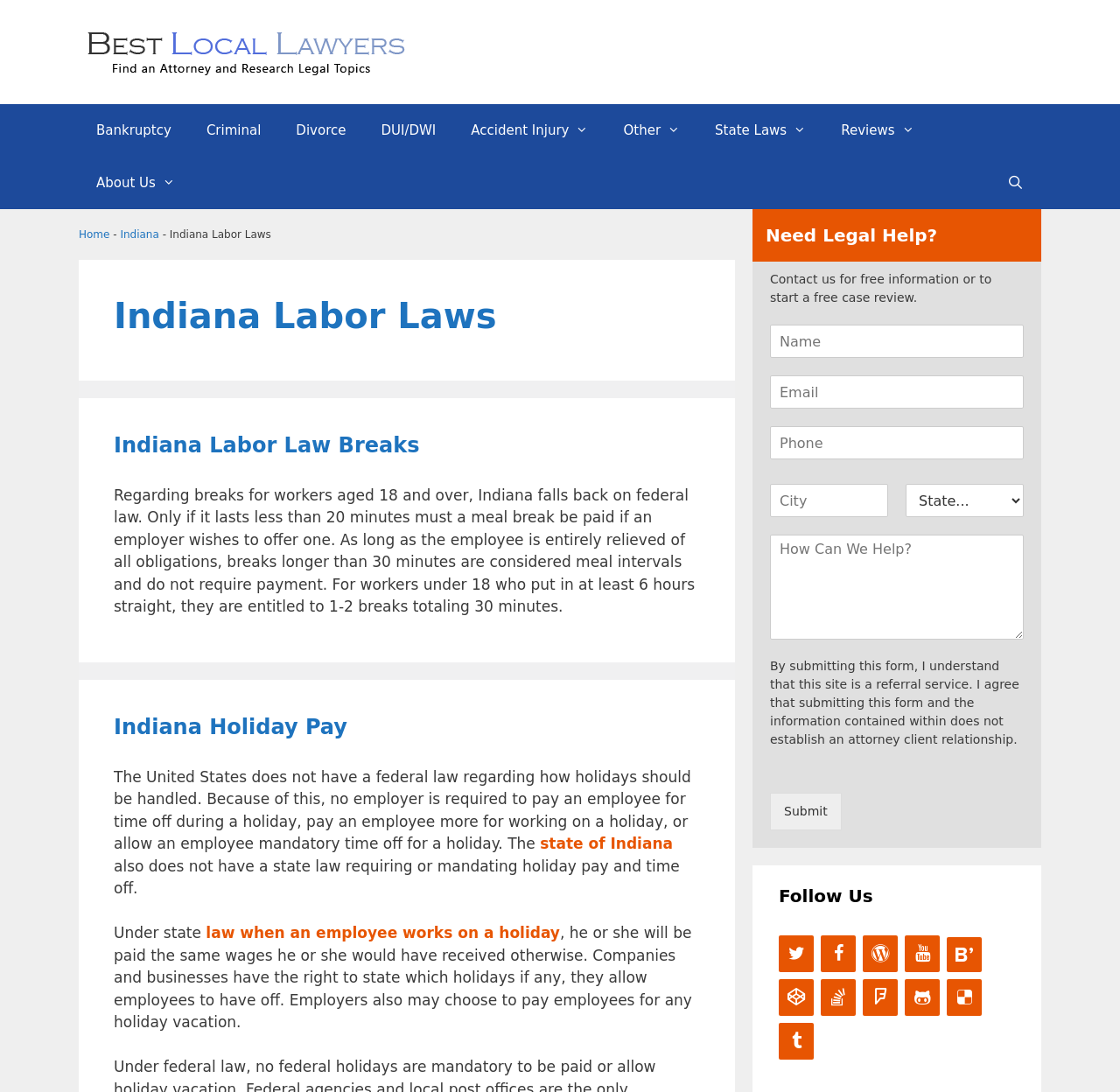Point out the bounding box coordinates of the section to click in order to follow this instruction: "Read more about Indiana Labor Law Breaks".

[0.07, 0.349, 0.656, 0.42]